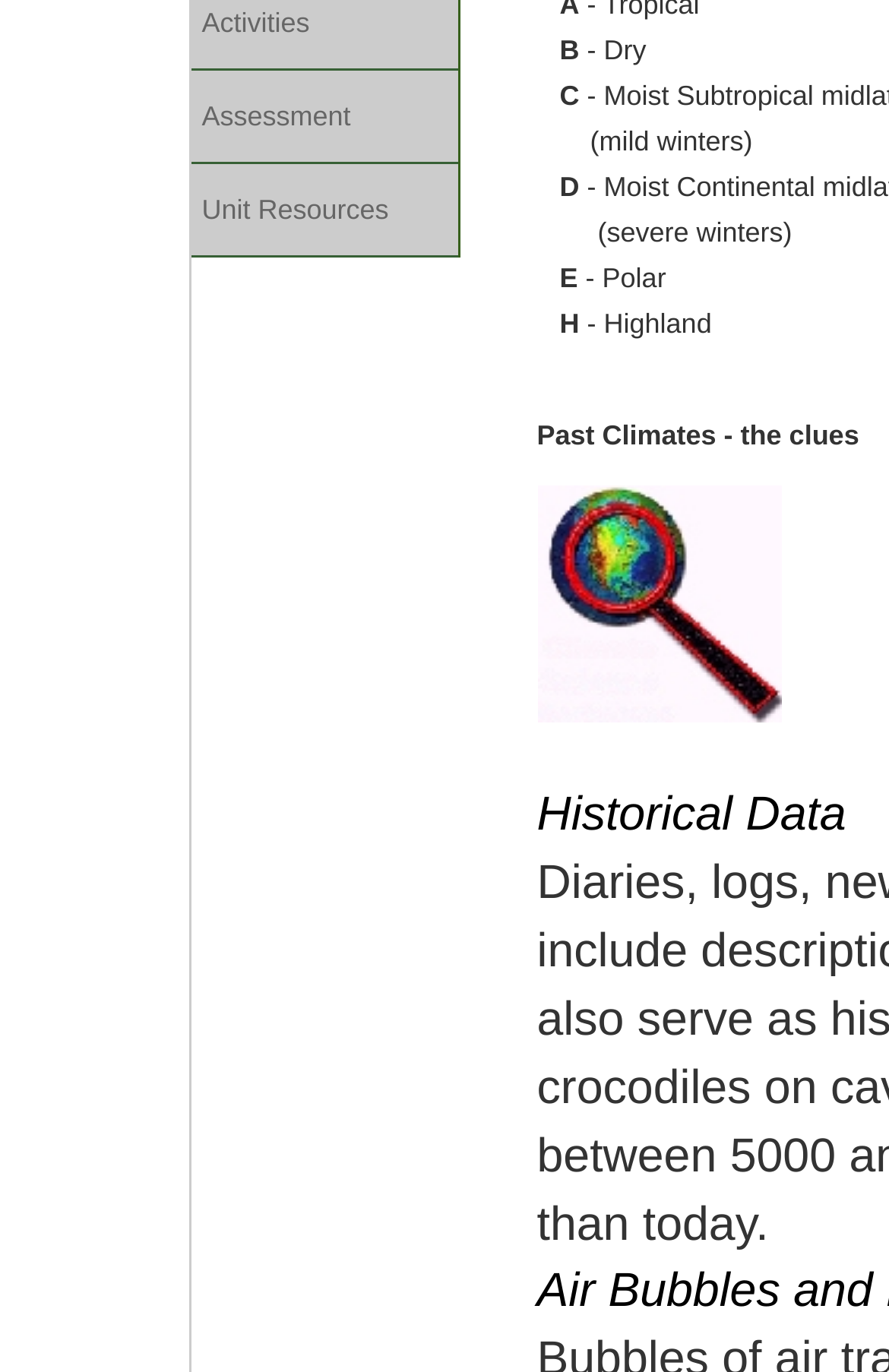Given the element description Activities, specify the bounding box coordinates of the corresponding UI element in the format (top-left x, top-left y, bottom-right x, bottom-right y). All values must be between 0 and 1.

[0.227, 0.005, 0.348, 0.028]